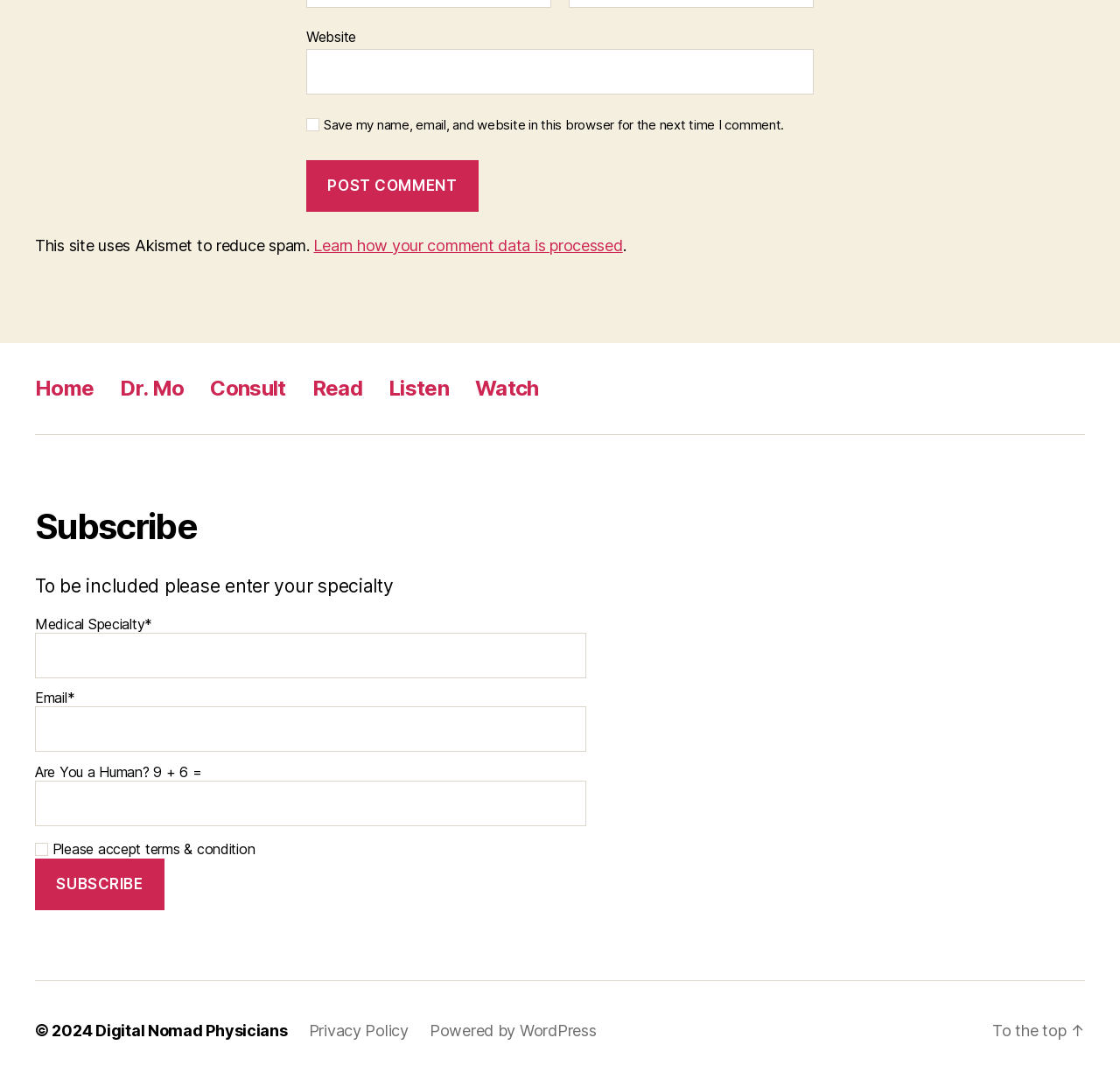Find the bounding box coordinates of the element to click in order to complete the given instruction: "Subscribe."

[0.031, 0.795, 0.147, 0.843]